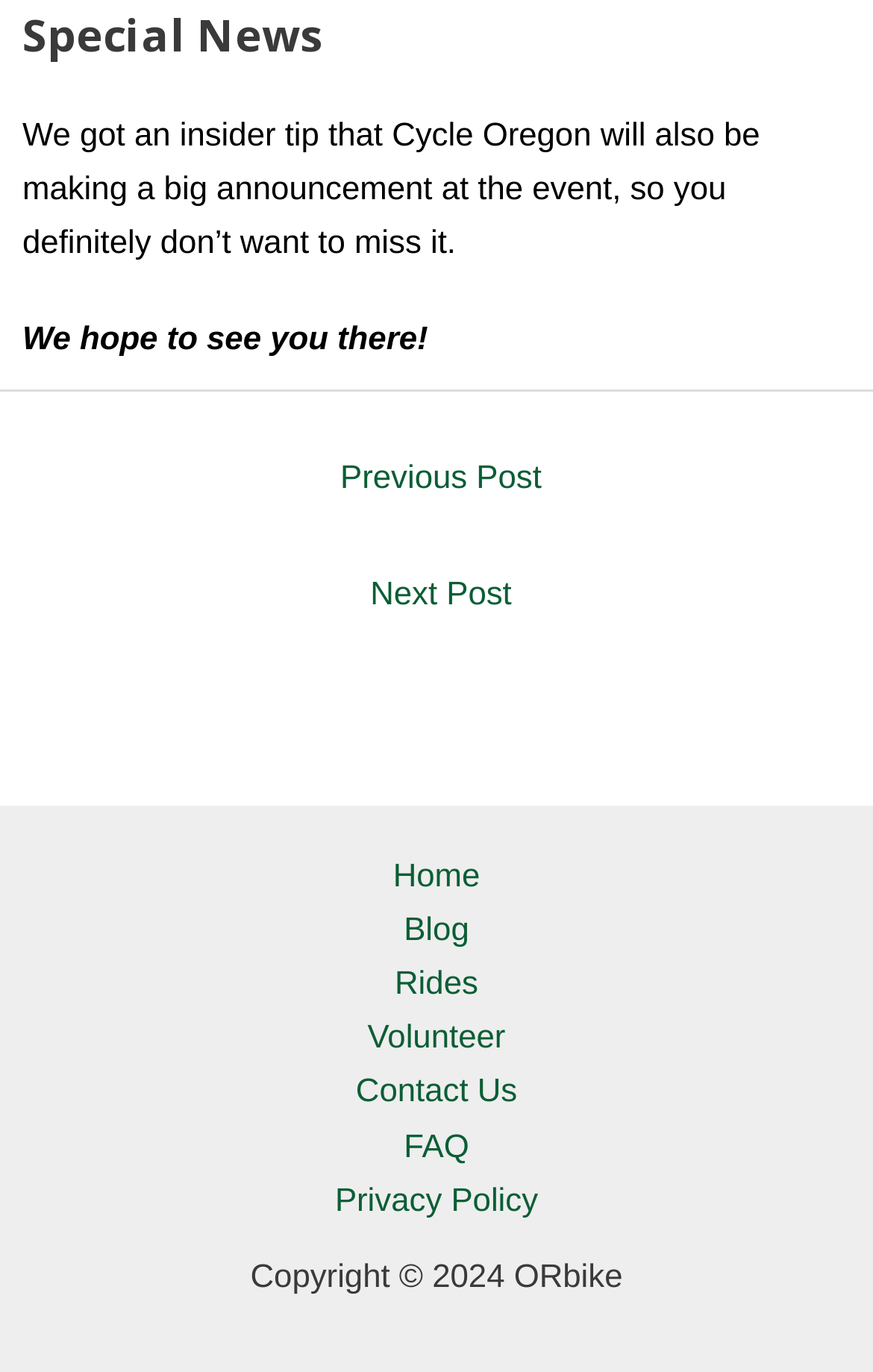How many paragraphs of text are there?
Look at the image and answer the question using a single word or phrase.

2